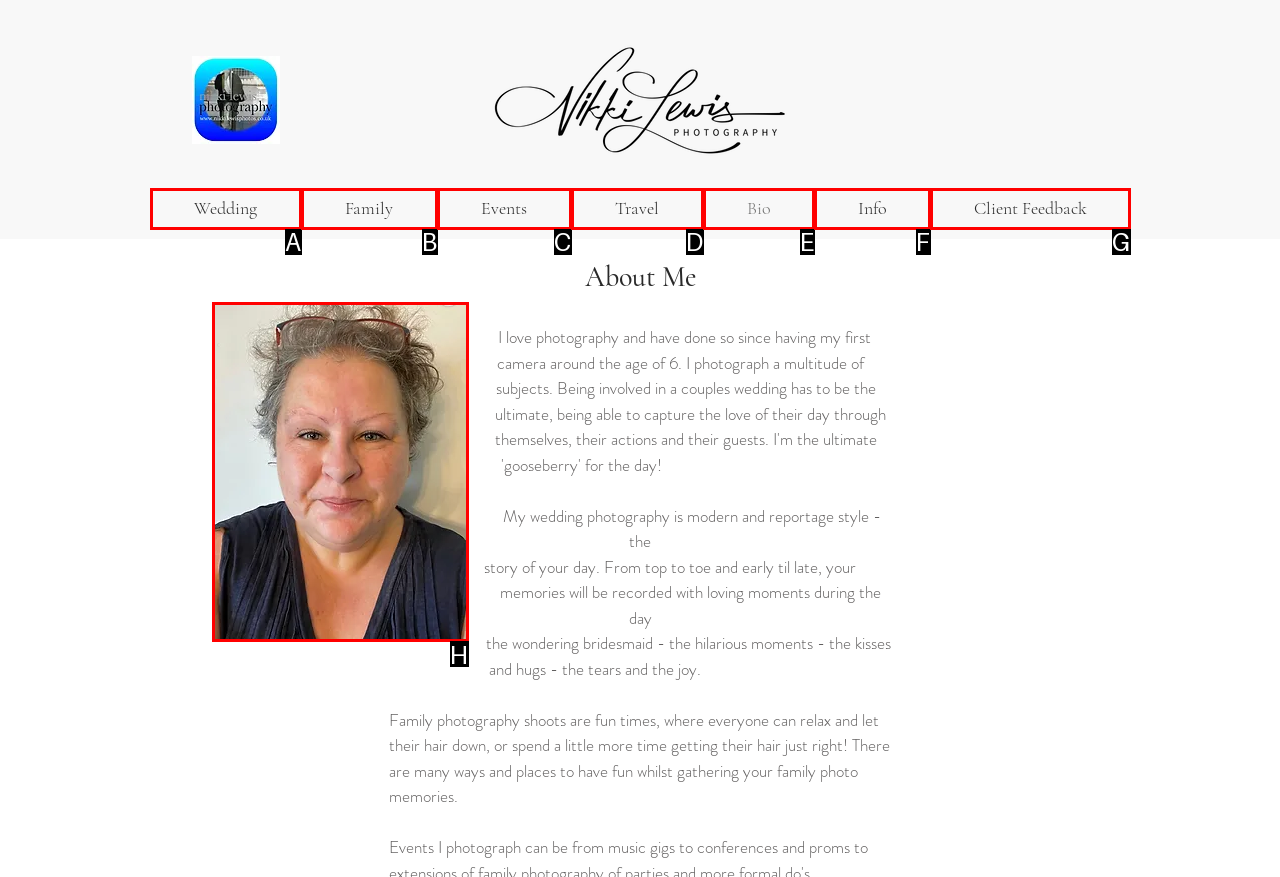Indicate the HTML element that should be clicked to perform the task: View Nikki Lewis' profile picture Reply with the letter corresponding to the chosen option.

H